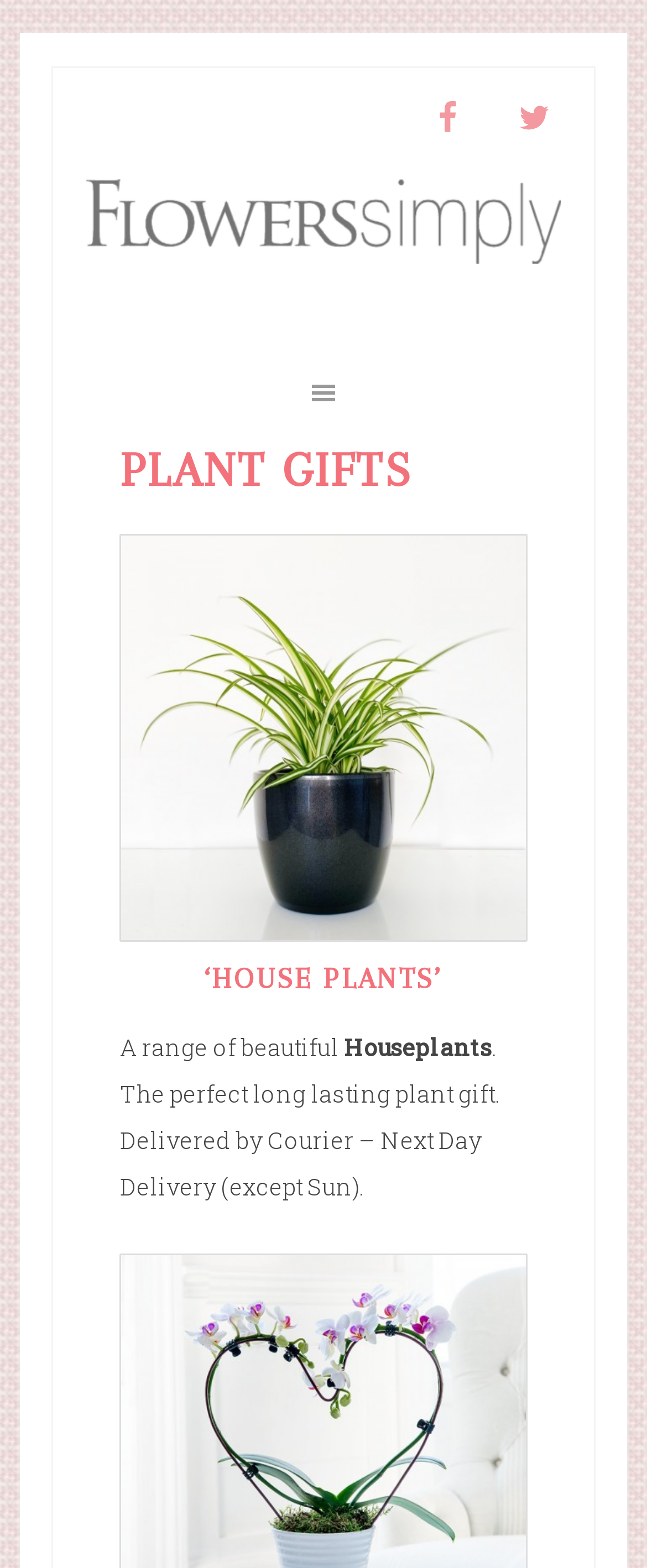Using the provided element description: "parent_node: ‘HOUSE PLANTS’", determine the bounding box coordinates of the corresponding UI element in the screenshot.

[0.185, 0.341, 0.815, 0.634]